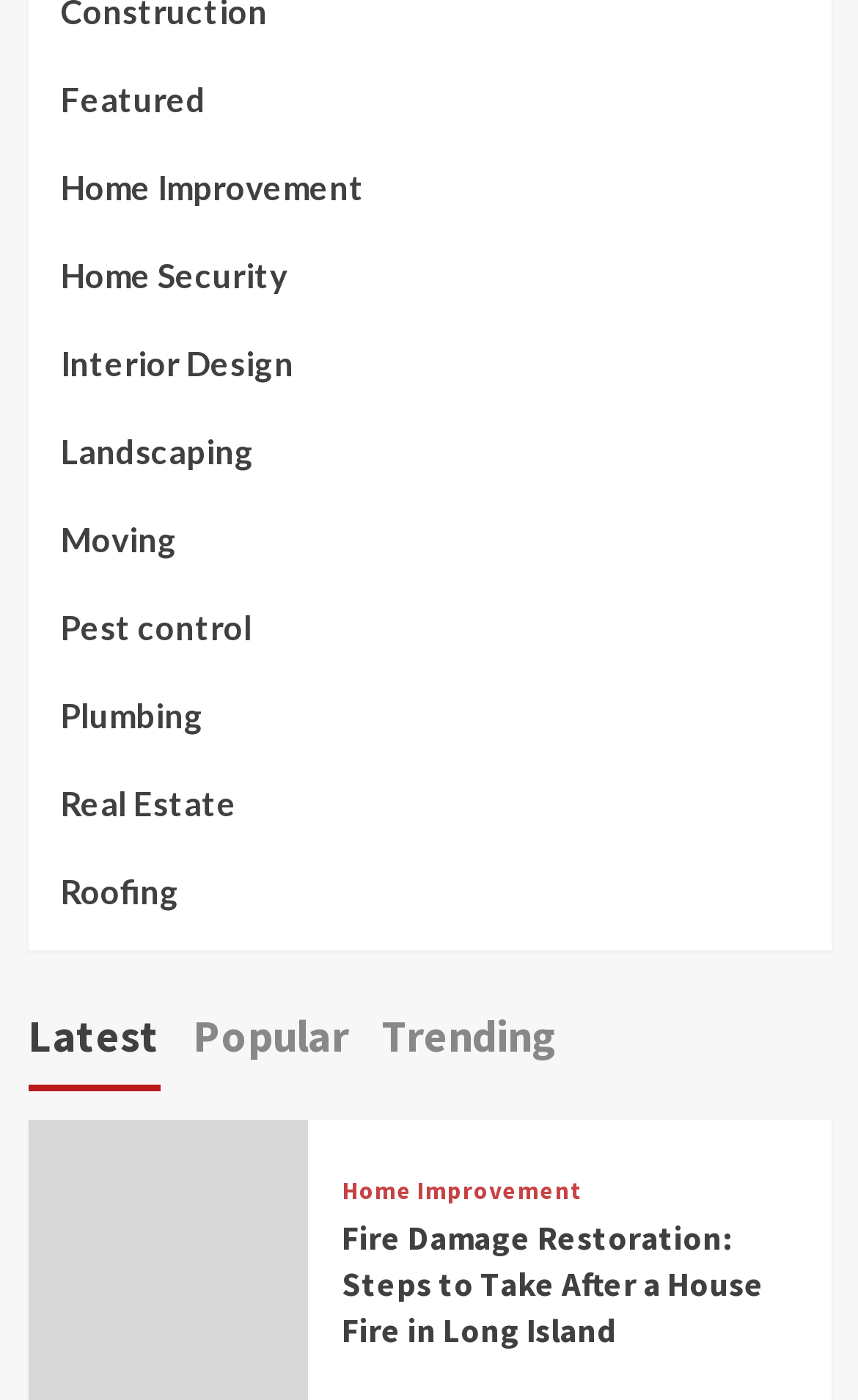Use a single word or phrase to answer the question:
What is the orientation of the tablist?

Horizontal